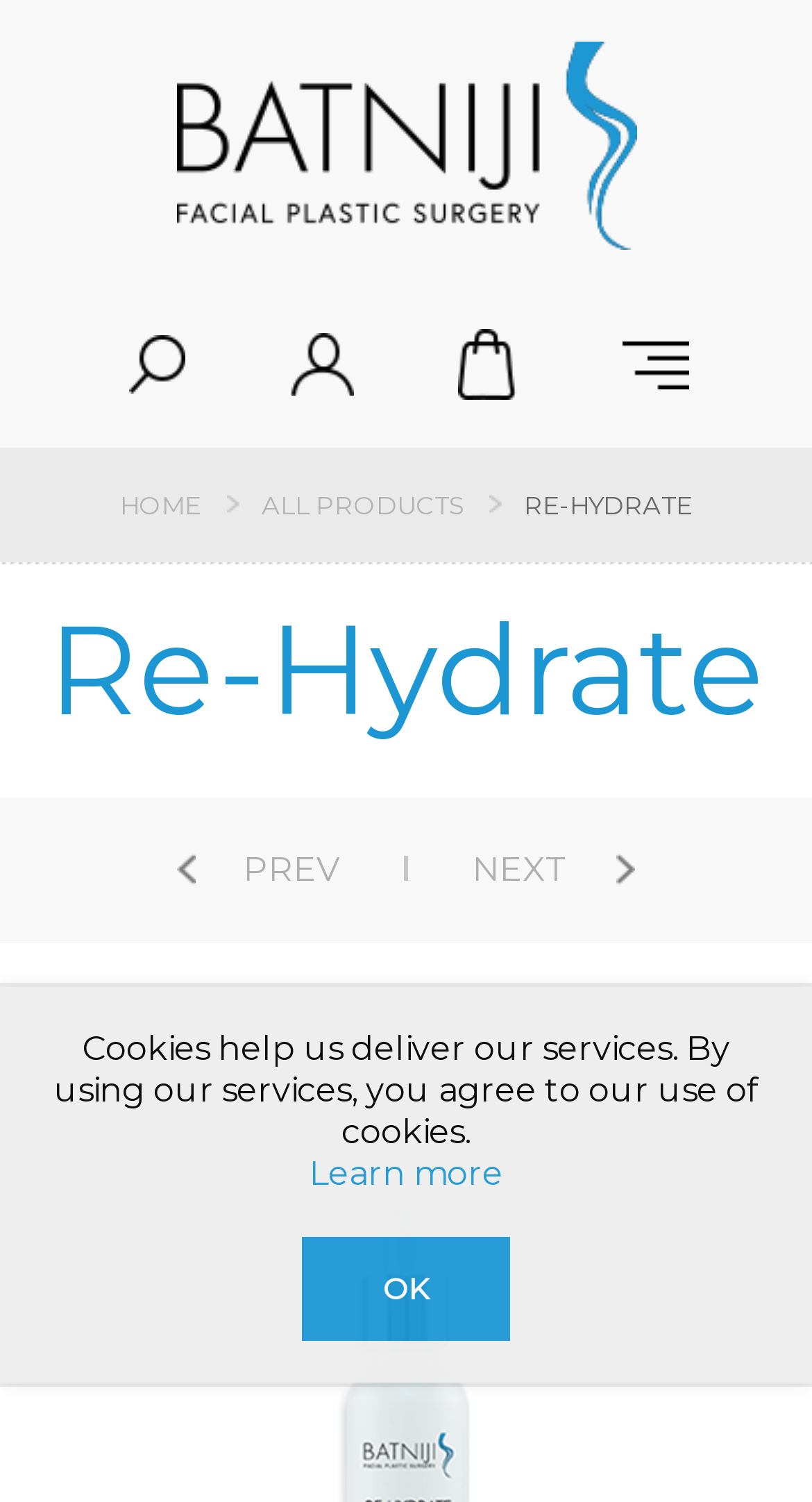How many social media platforms are linked on this webpage?
Please answer the question with as much detail and depth as you can.

I counted the number of social media links, which are Facebook, Twitter, YouTube, and Instagram, located at the top of the webpage, and found that there are 4 social media platforms linked.